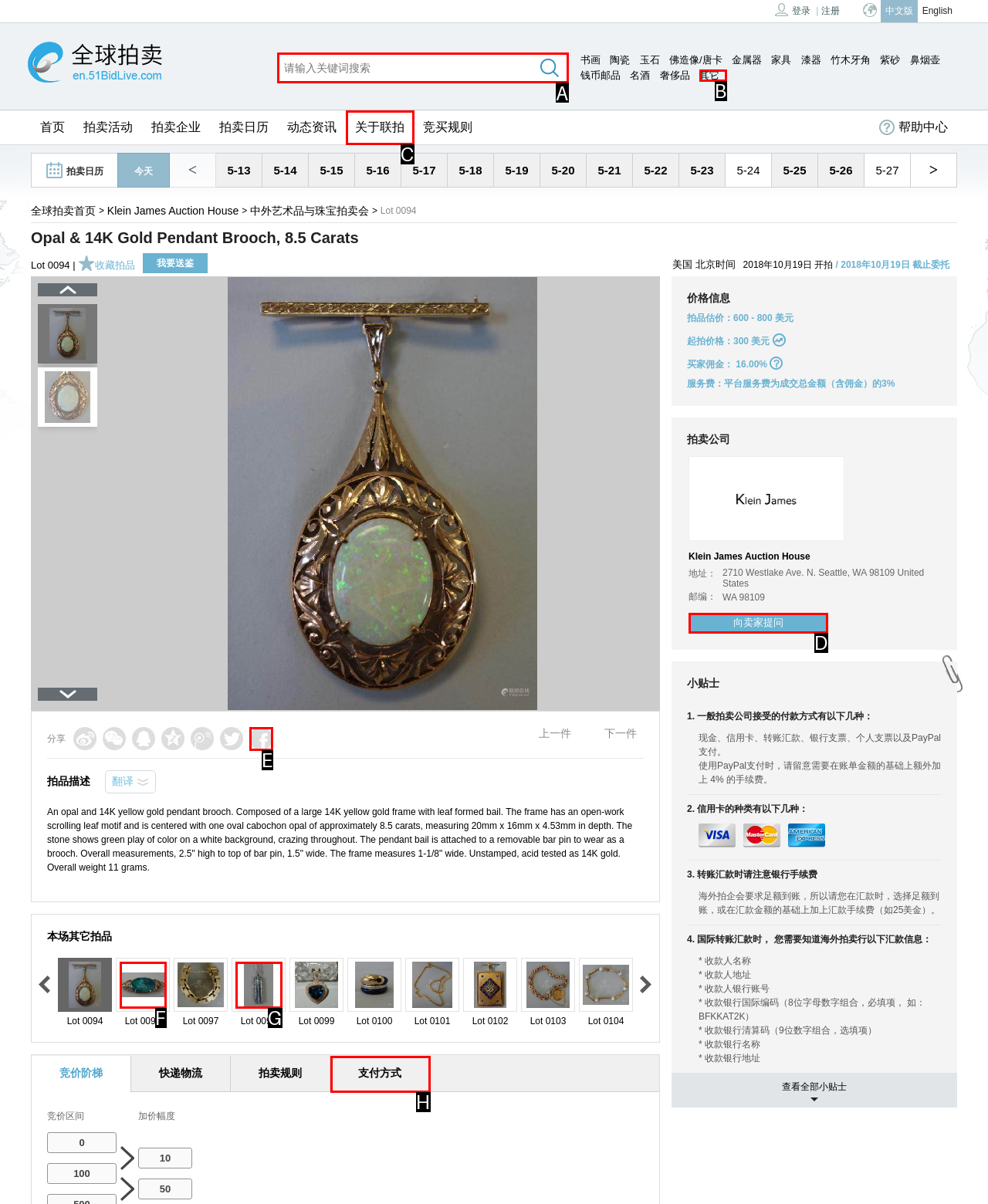From the options shown in the screenshot, tell me which lettered element I need to click to complete the task: search for keywords.

A